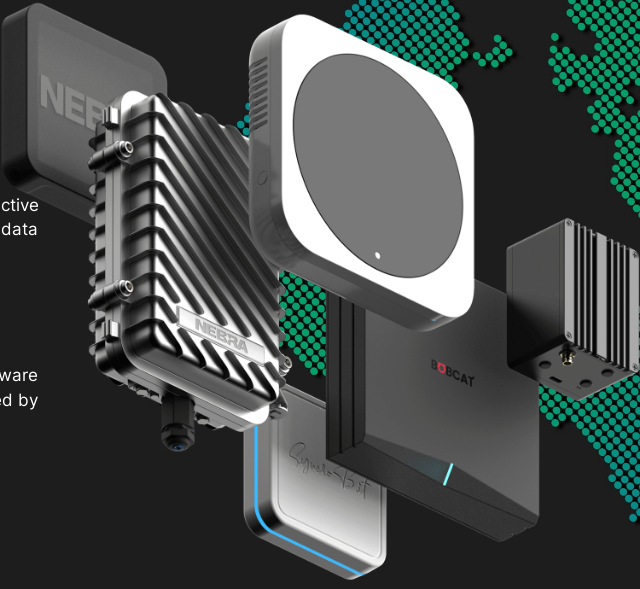Offer a detailed explanation of what is happening in the image.

The image showcases a collection of modern wireless infrastructure devices designed for the Internet of Things (IoT). Prominently featured are the NEBRA Helium hotspots, recognized for their robust design and functionality in enabling low-power devices to communicate seamlessly with the internet. The sleek black and metallic devices illustrate advanced technology, highlighting manufacturers such as Bobcat and SynchroBit. The background is adorned with a digital map motif, emphasizing the global reach and connectivity of these devices, symbolizing their innovative contribution to creating a decentralized and secure peer-to-peer wireless network. This system is pivotal for supporting and expanding the capabilities of IoT hardware in various applications.